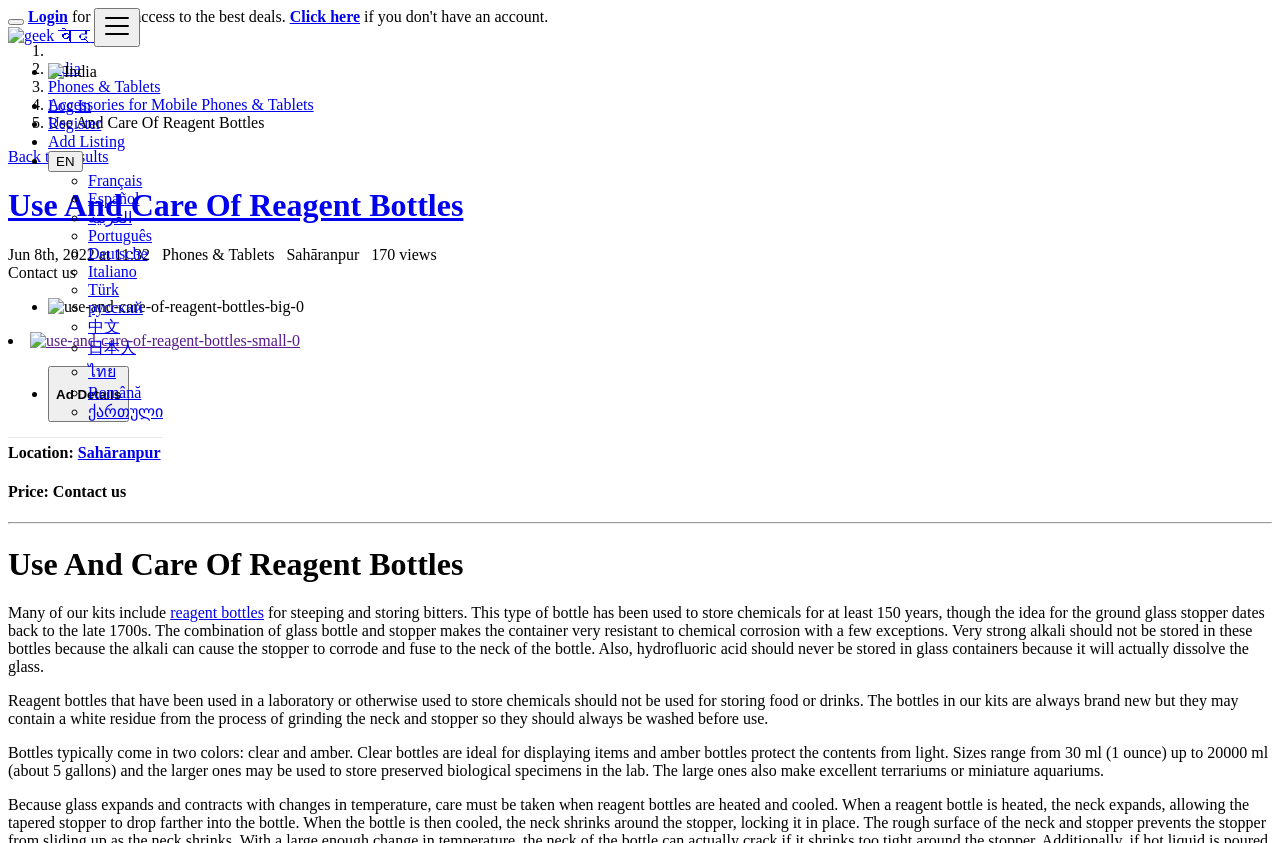Find the bounding box coordinates for the HTML element described in this sentence: "Română". Provide the coordinates as four float numbers between 0 and 1, in the format [left, top, right, bottom].

[0.069, 0.456, 0.11, 0.476]